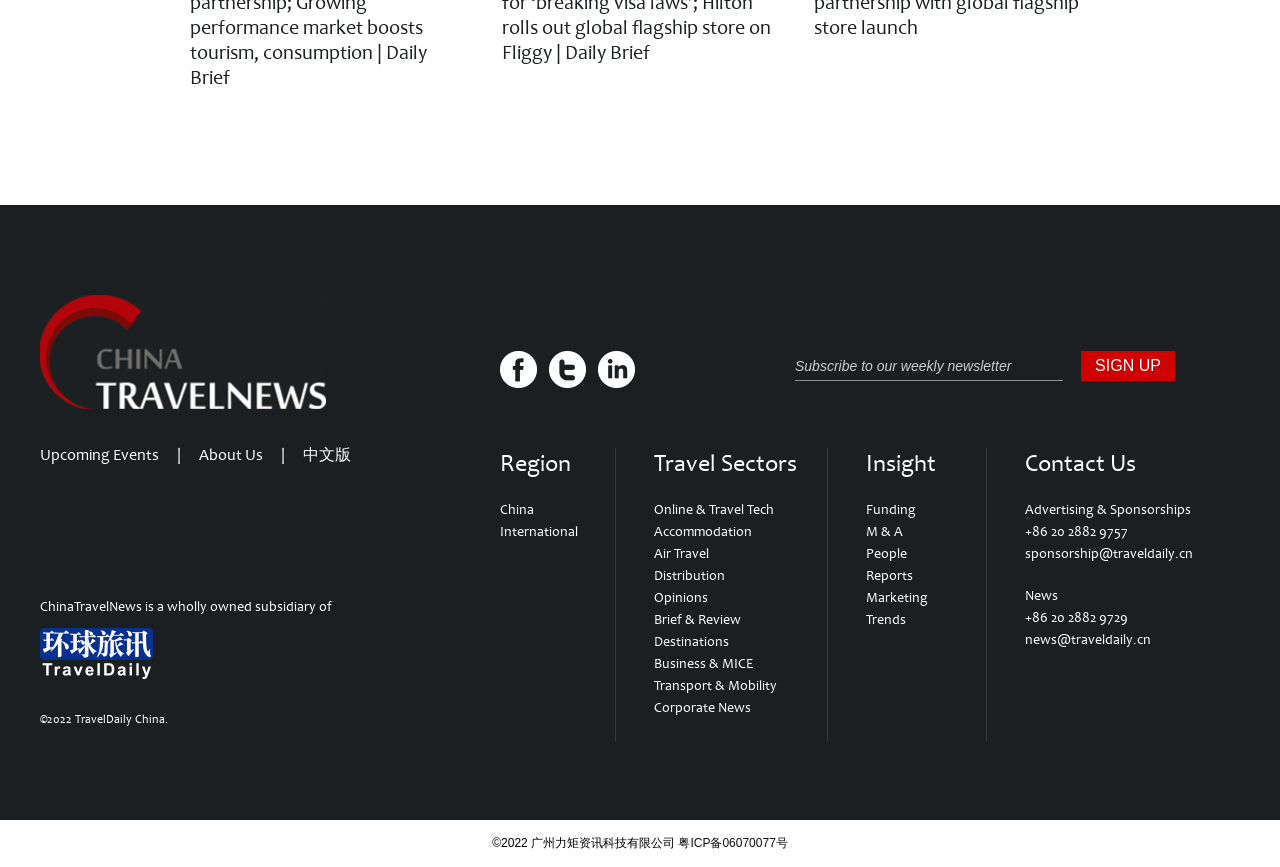Can you show the bounding box coordinates of the region to click on to complete the task described in the instruction: "Click on the 'SIGN UP' button"?

[0.845, 0.405, 0.918, 0.44]